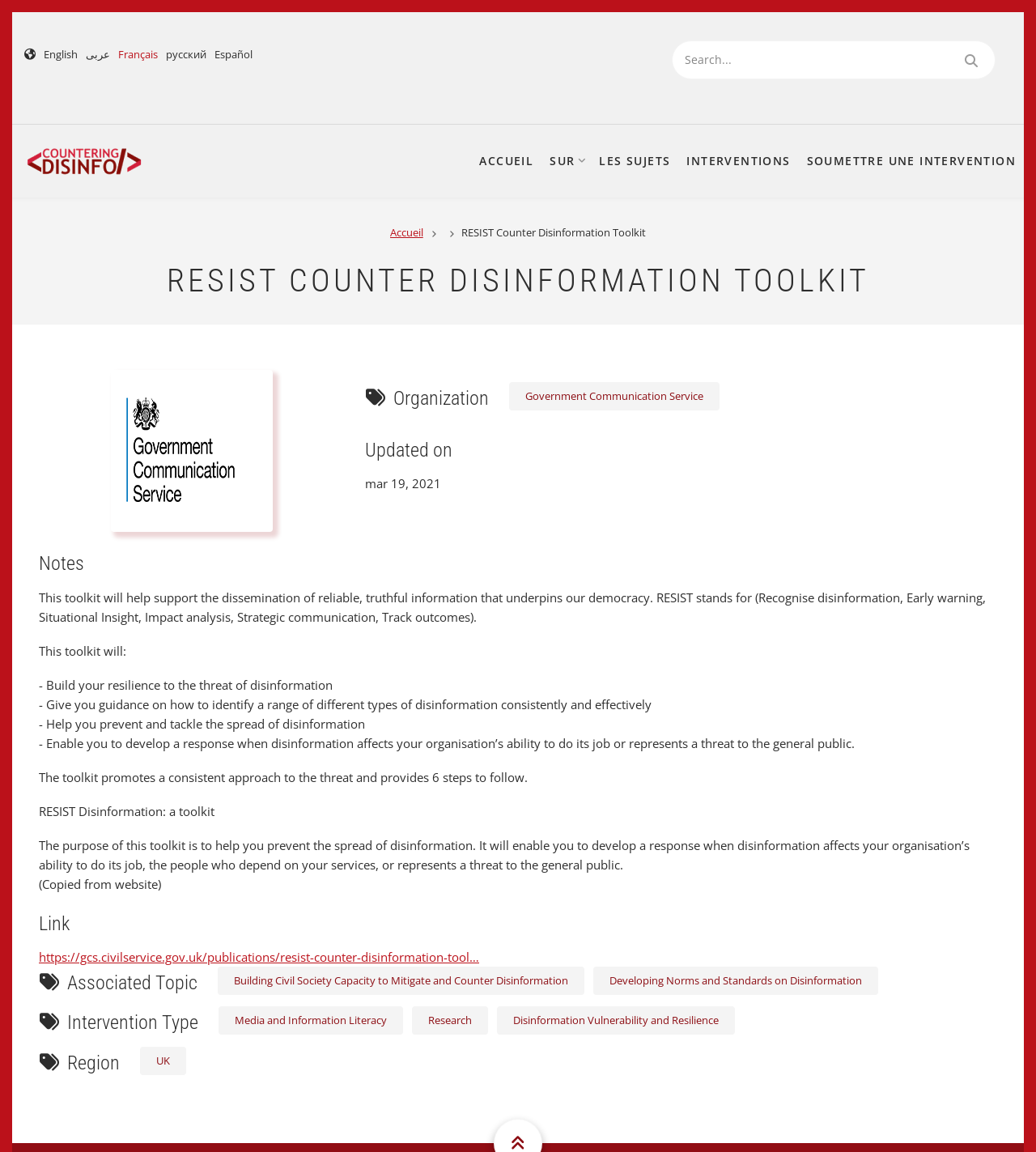Please identify the bounding box coordinates of the clickable region that I should interact with to perform the following instruction: "Go to Accueil page". The coordinates should be expressed as four float numbers between 0 and 1, i.e., [left, top, right, bottom].

[0.023, 0.132, 0.141, 0.146]